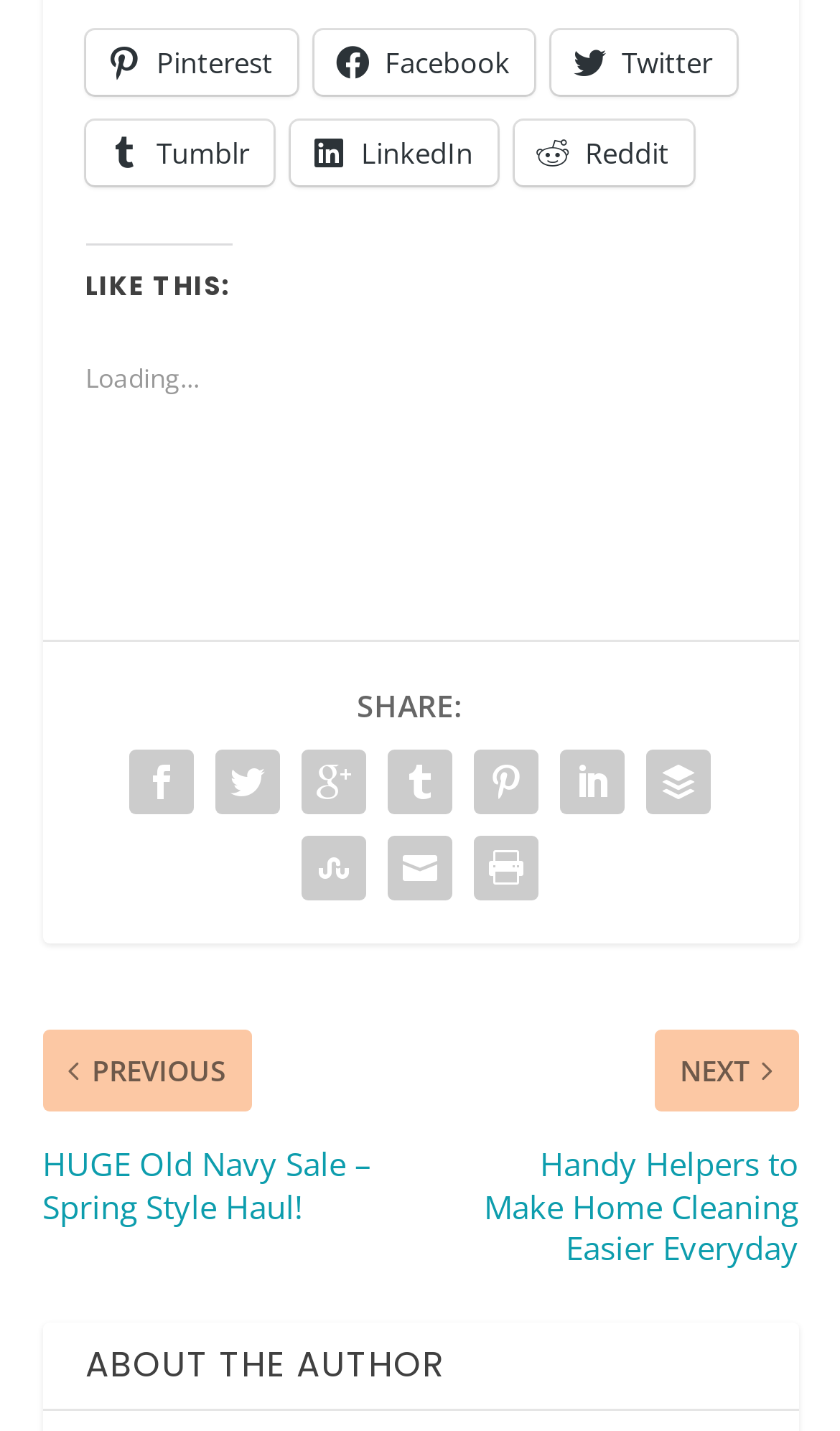Determine the bounding box coordinates for the area that needs to be clicked to fulfill this task: "Click the first share button". The coordinates must be given as four float numbers between 0 and 1, i.e., [left, top, right, bottom].

[0.141, 0.516, 0.244, 0.577]